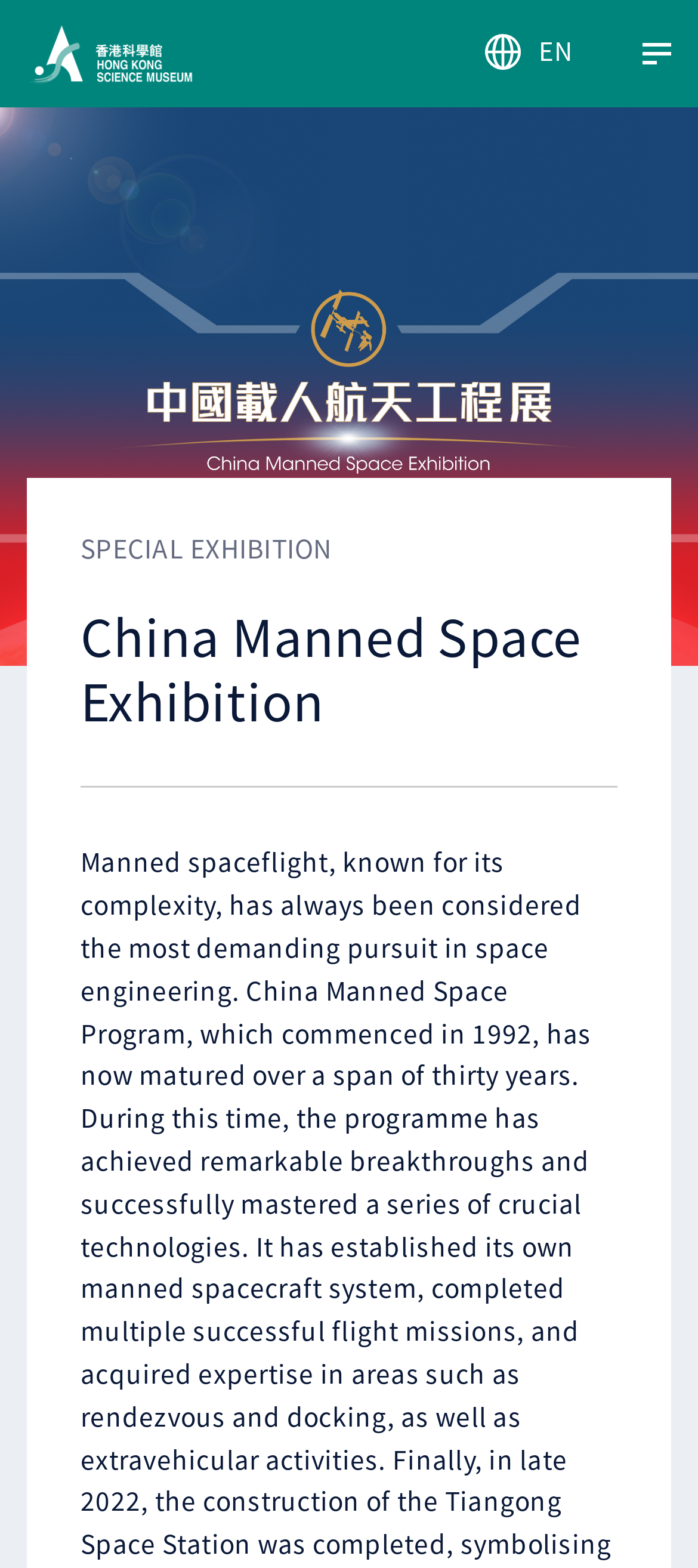Identify the bounding box coordinates for the UI element described as: "EN繁簡 EN 繁 簡".

[0.695, 0.021, 0.821, 0.048]